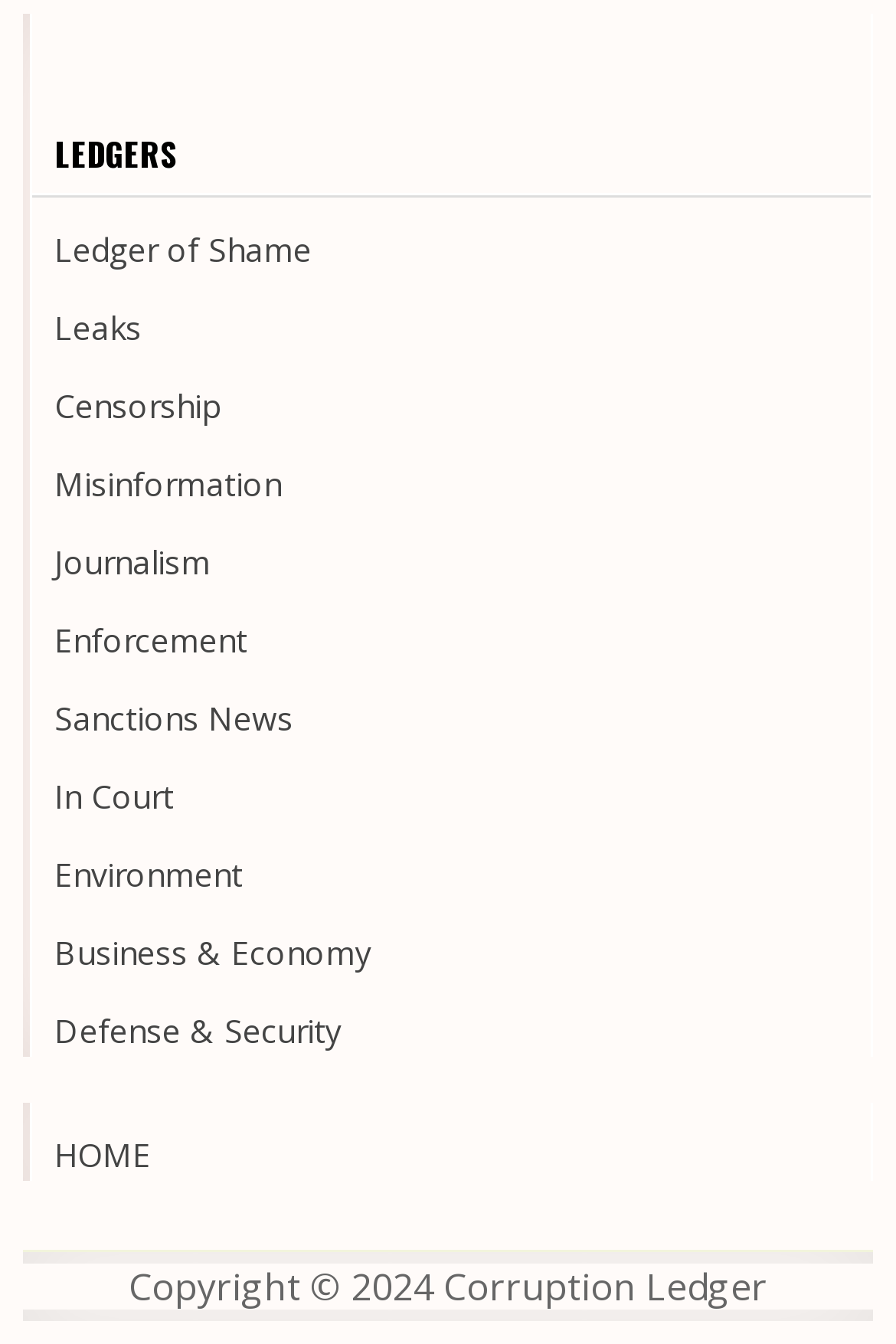What is the name of the ledger?
Identify the answer in the screenshot and reply with a single word or phrase.

Ledger of Shame